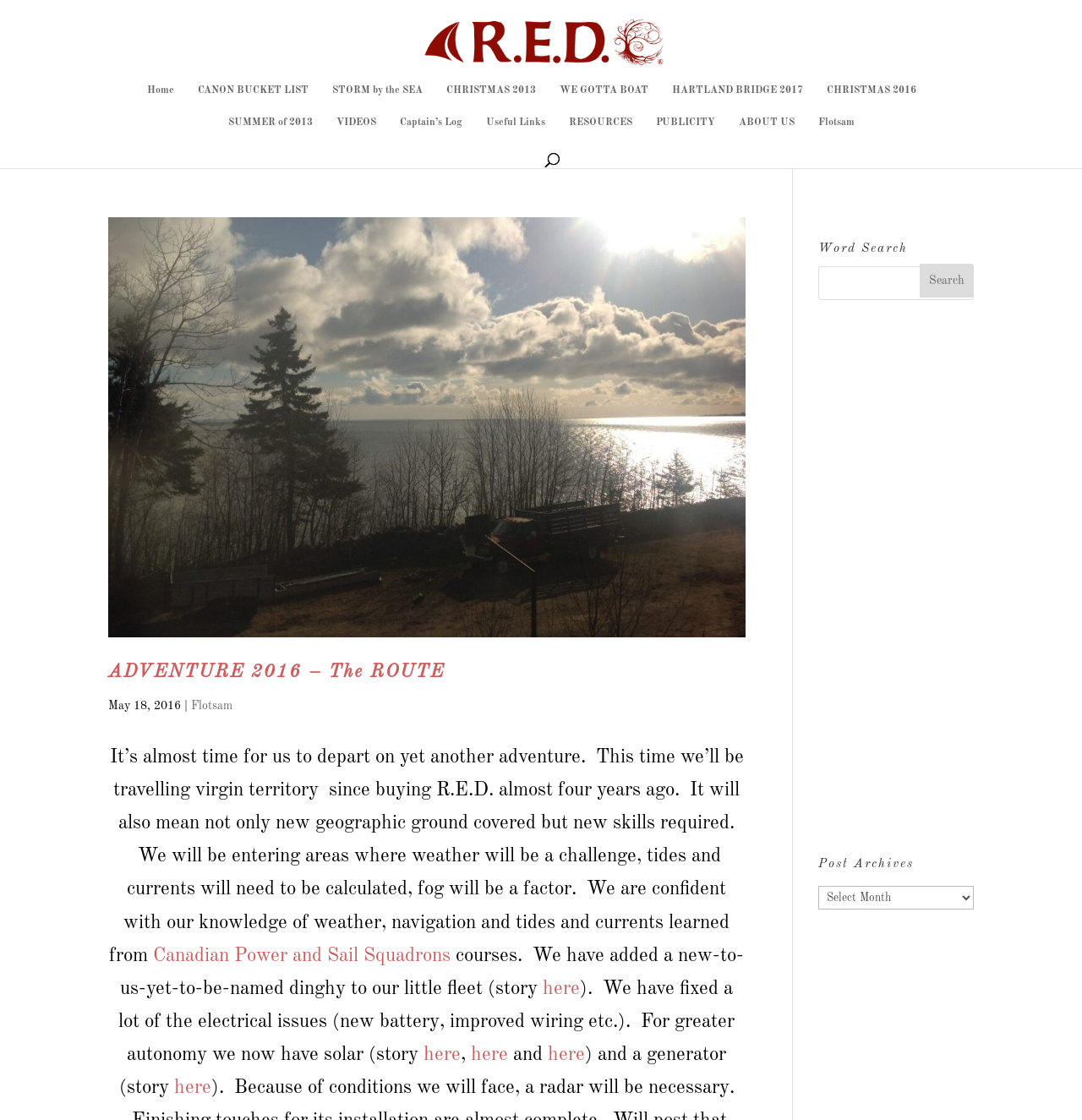Generate a comprehensive description of the contents of the webpage.

The webpage is titled "Summer Adventures" and has a prominent image of "Sailing Red" at the top, which is also a link. Below the image, there is a navigation menu with 11 links, including "Home", "CANON BUCKET LIST", "STORM by the SEA", and others, which are evenly spaced and aligned horizontally.

On the left side of the page, there is a section with a heading "ADVENTURE 2016 – The ROUTE" and an image with the same title. Below the image, there is a block of text describing an upcoming adventure, mentioning the challenges of weather, tides, and currents. The text also includes links to "Flotsam" and "Canadian Power and Sail Squadrons" courses.

Further down, there are more links and text blocks, including a section with three "here" links, which appear to be related to stories about a new dinghy, electrical issues, and solar power. There is also a section with a heading "Word Search" and a search box with a "Search" button. Below that, there is an iframe with an advertisement.

On the right side of the page, there is a section with a heading "Post Archives" and a combobox with the same title.